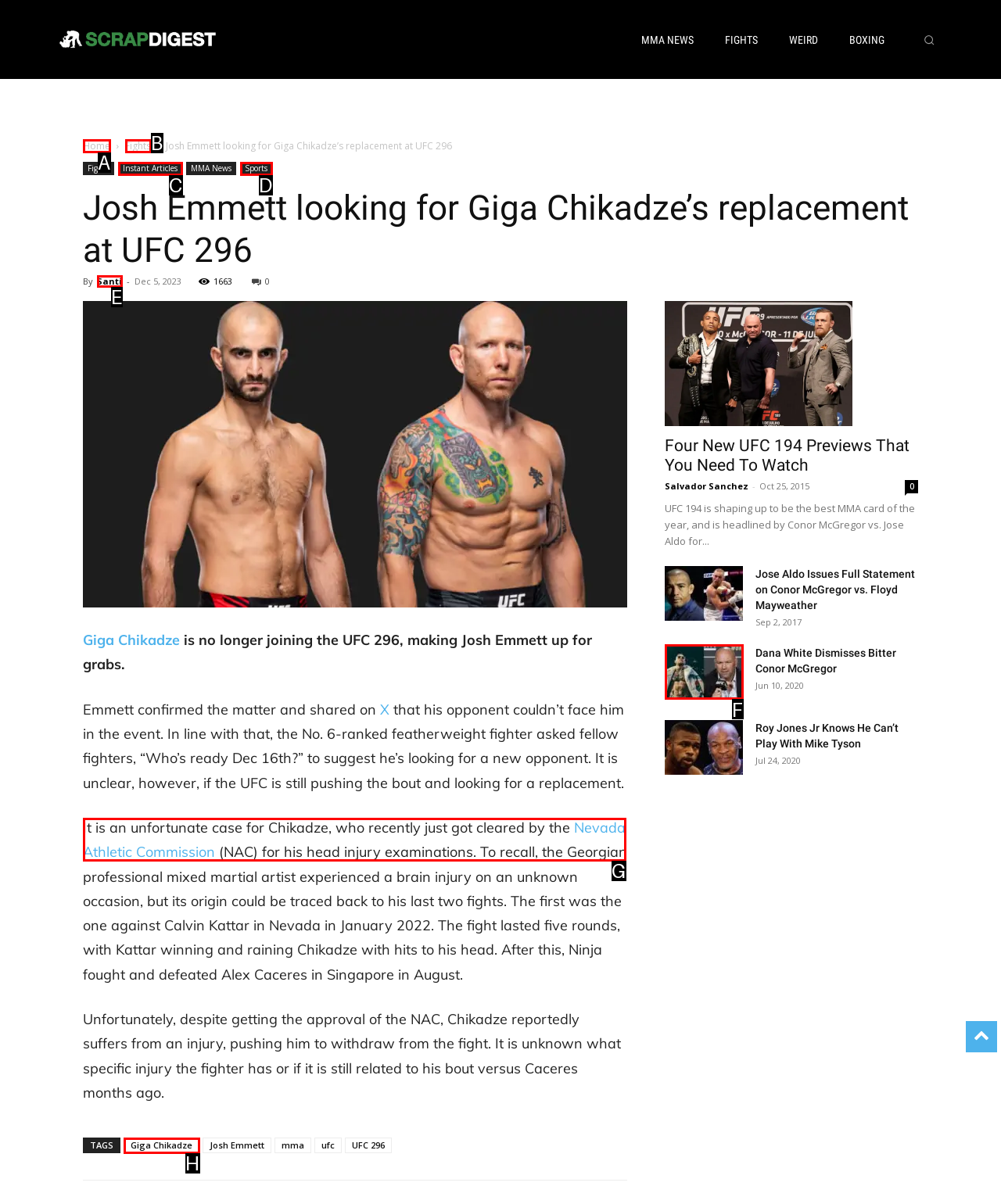Tell me the letter of the option that corresponds to the description: Santi
Answer using the letter from the given choices directly.

E